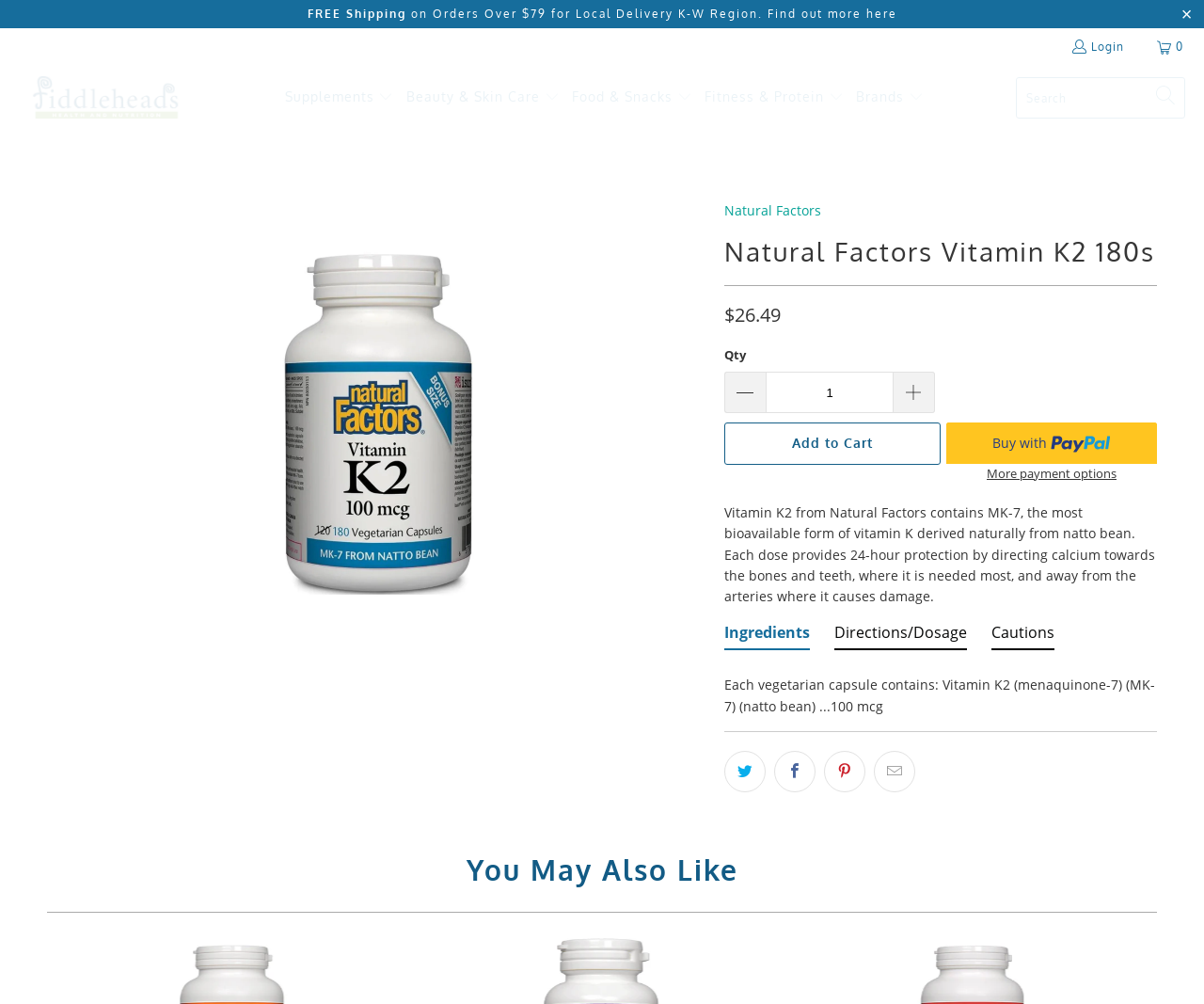What is the price of Natural Factors Vitamin K2 180s?
Use the information from the screenshot to give a comprehensive response to the question.

The price of Natural Factors Vitamin K2 180s is found in the product information section, where it is displayed as a static text element with the value '$26.49'.